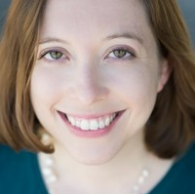Explain the image thoroughly, mentioning every notable detail.

The image features Jen Adams, who is the Director of the Professional Writer’s Alliance. In the portrait, she displays a warm and inviting smile, embodying a friendly and approachable demeanor. With her light brown hair framing her face, she enhances her professional look by wearing a stylish top, which complements her overall appearance. This image captures her essence as a dedicated professional in the field of writing, reflecting her commitment to fostering connections and engaging communication.